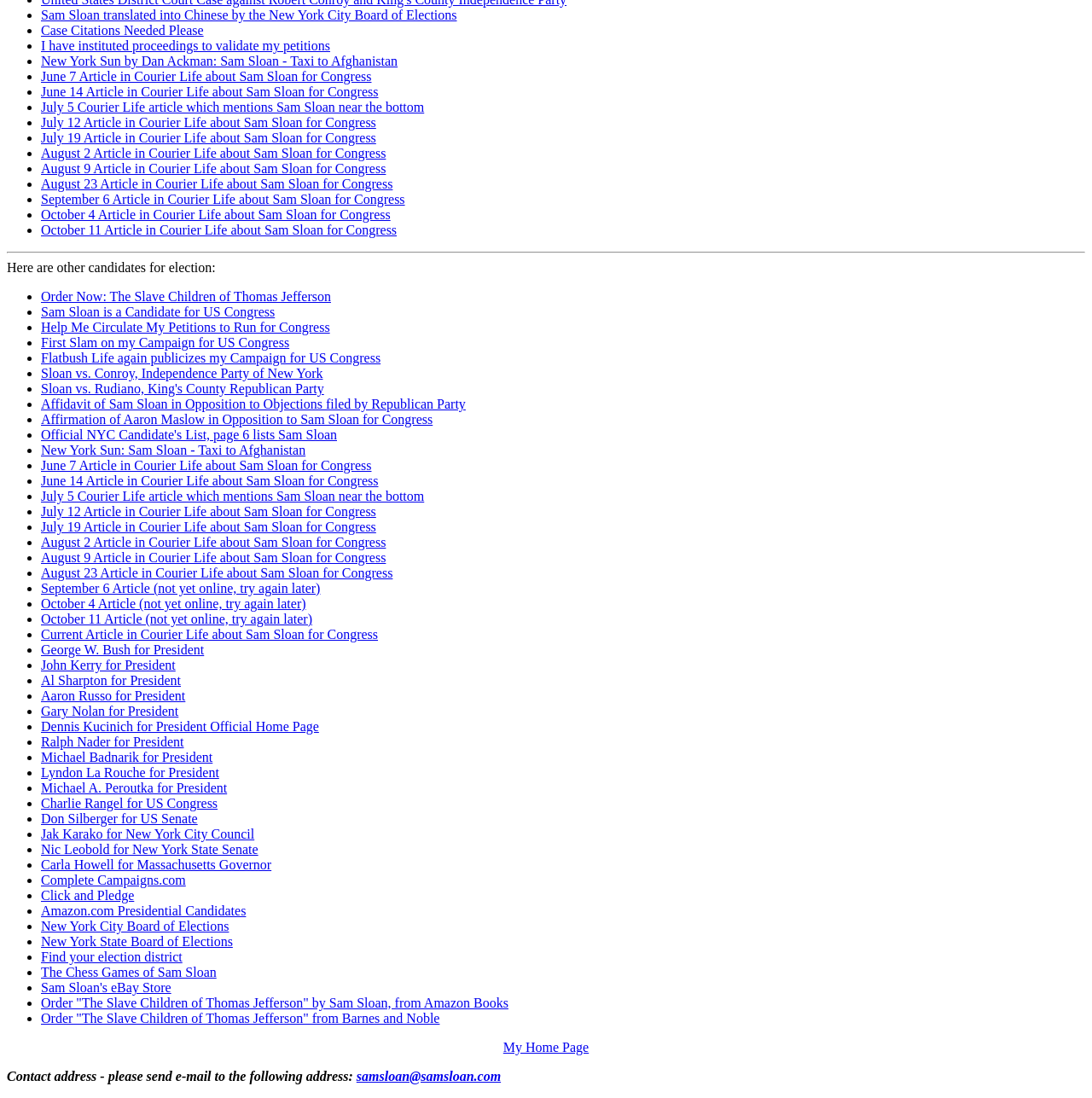Please find the bounding box coordinates of the element that must be clicked to perform the given instruction: "View the article about Sam Sloan for Congress on June 7". The coordinates should be four float numbers from 0 to 1, i.e., [left, top, right, bottom].

[0.038, 0.063, 0.34, 0.076]